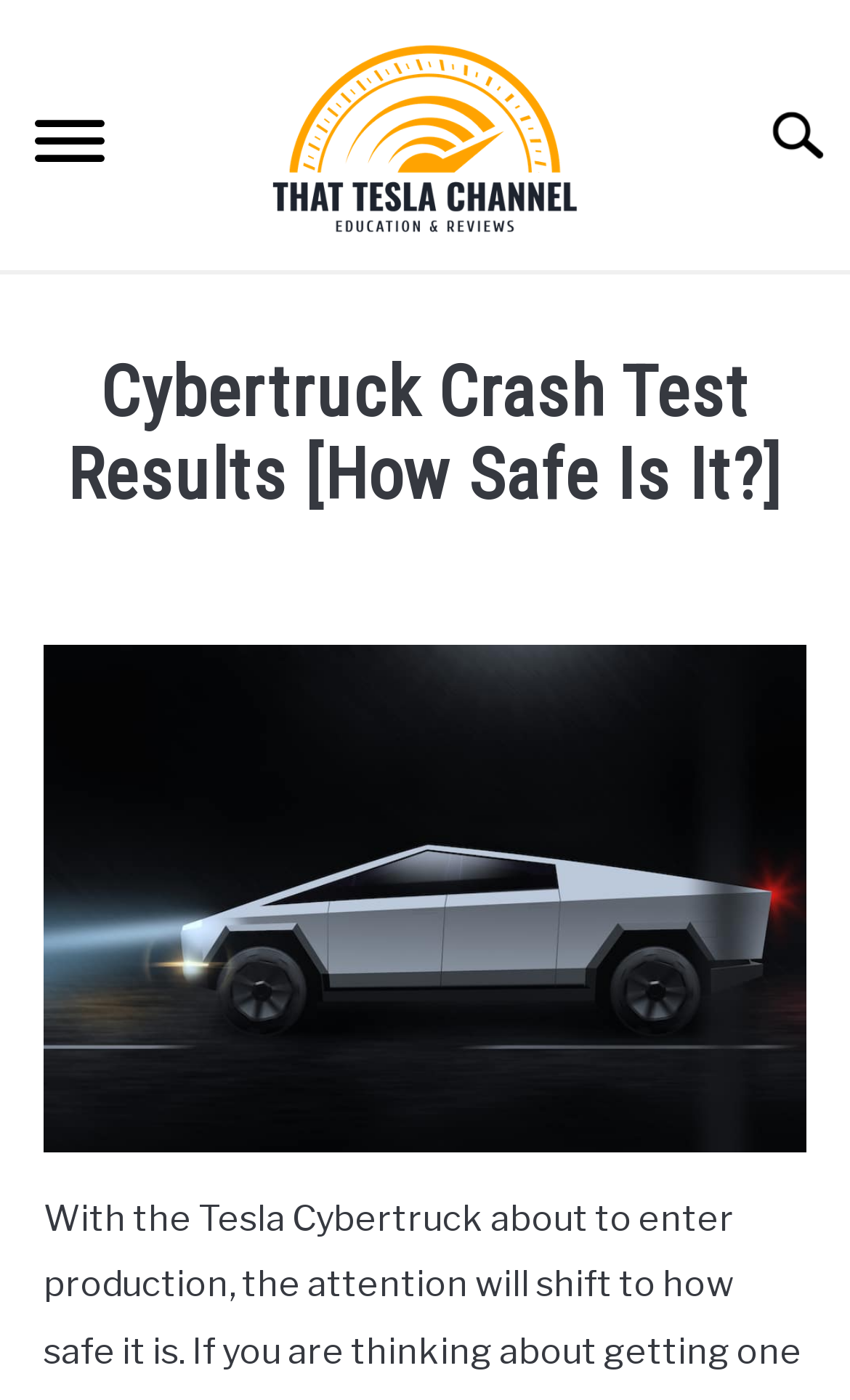Determine the bounding box coordinates for the area you should click to complete the following instruction: "Click the menu button".

[0.0, 0.061, 0.164, 0.149]